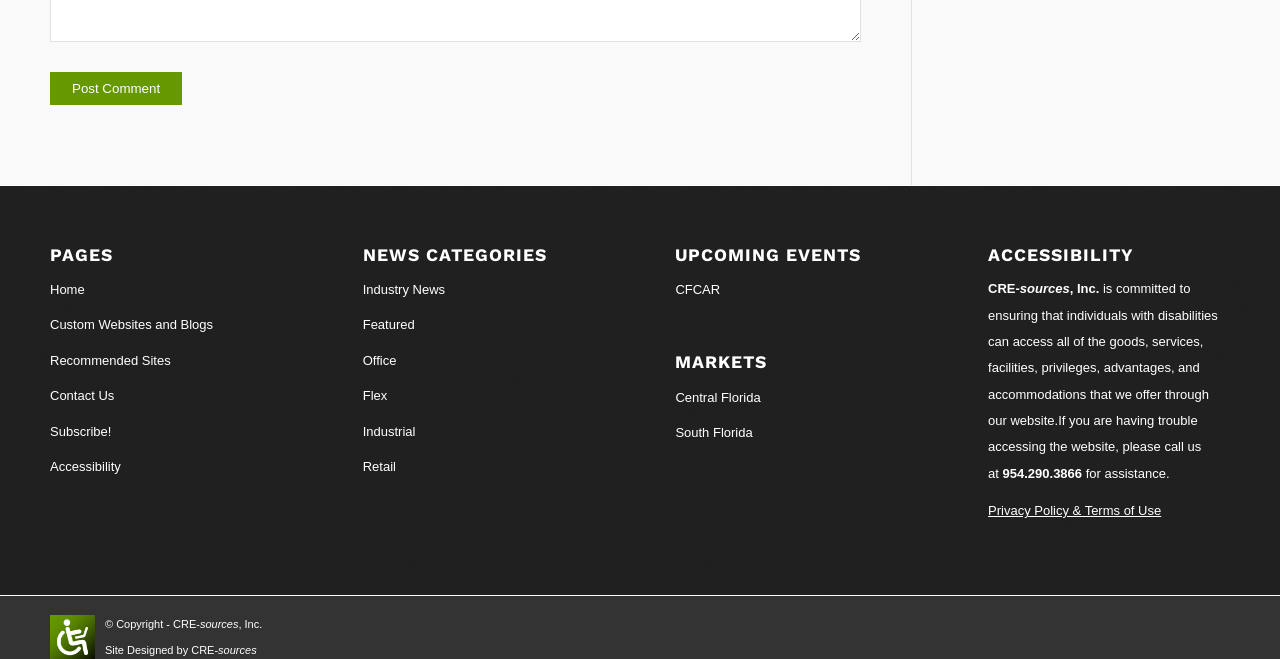What is the phone number for assistance with accessing the website?
Use the screenshot to answer the question with a single word or phrase.

954.290.3866